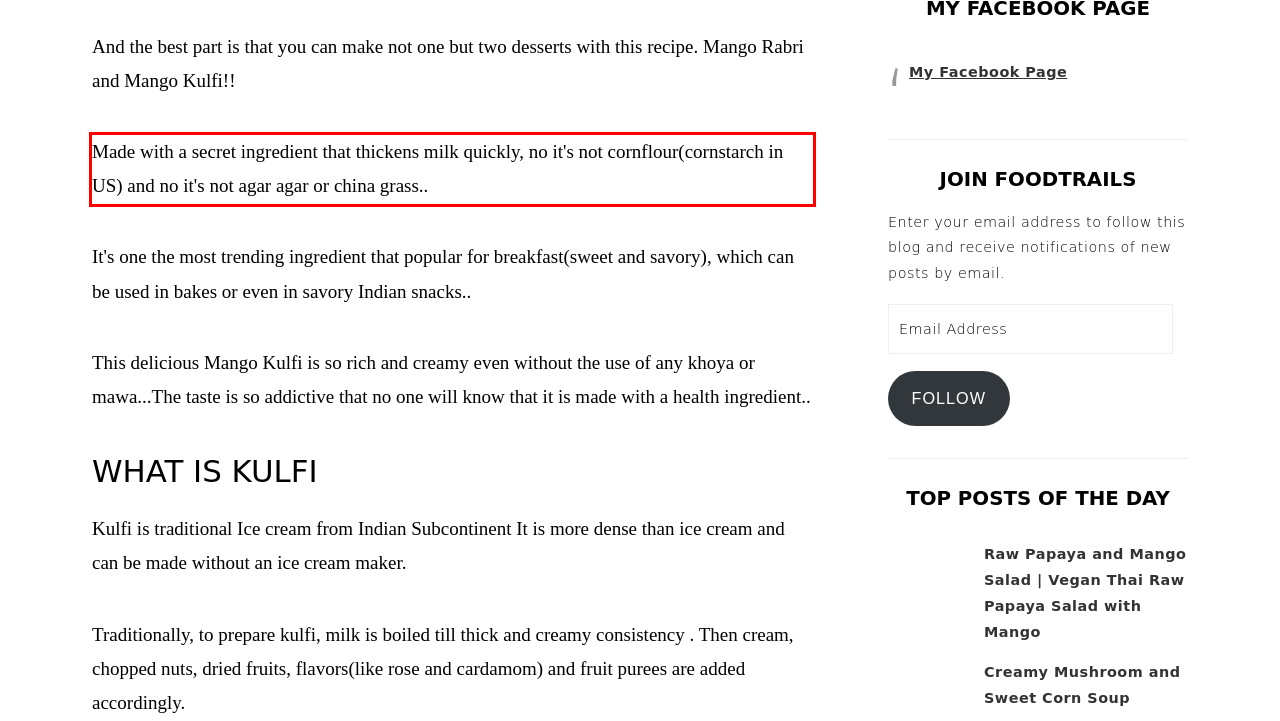You are presented with a screenshot containing a red rectangle. Extract the text found inside this red bounding box.

Made with a secret ingredient that thickens milk quickly, no it's not cornflour(cornstarch in US) and no it's not agar agar or china grass..